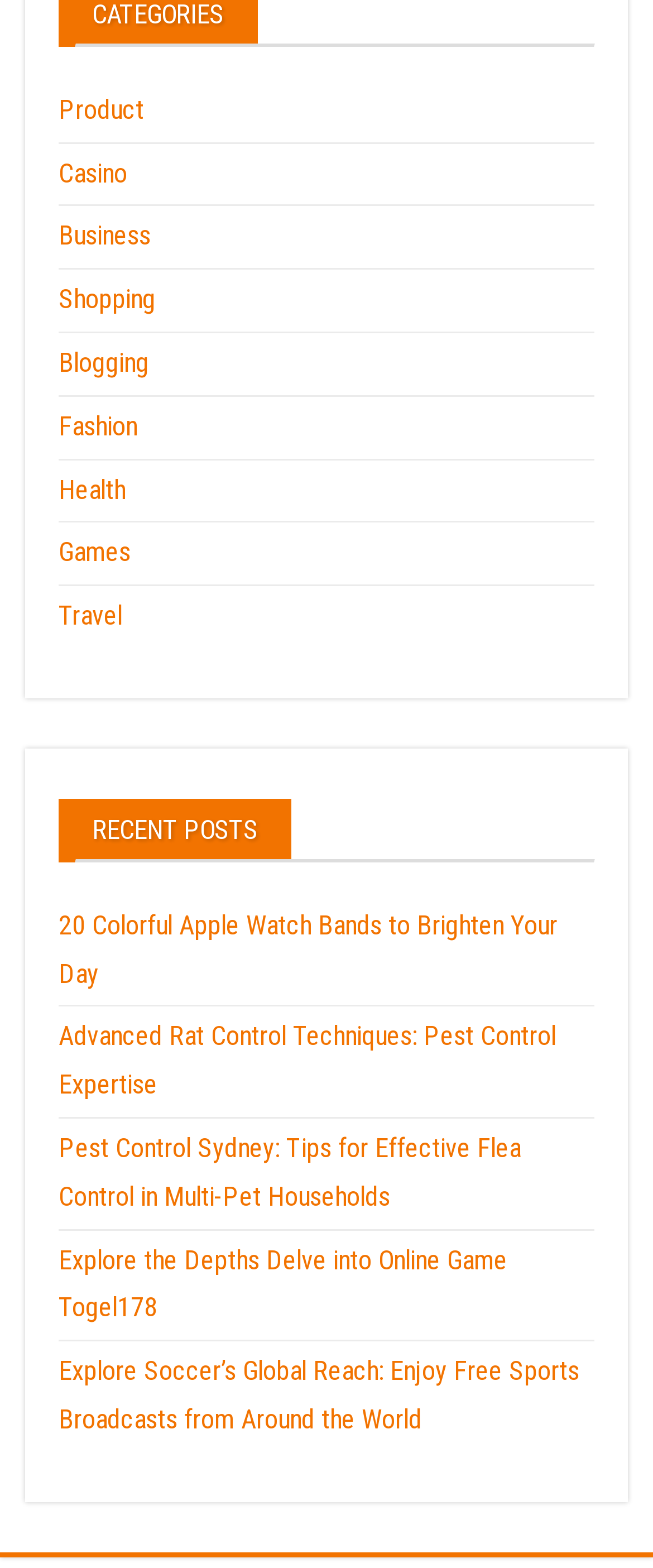What is the title of the first recent post?
Using the image as a reference, answer the question in detail.

I looked at the links under the 'RECENT POSTS' heading and found that the first link is titled '20 Colorful Apple Watch Bands to Brighten Your Day', so the title of the first recent post is '20 Colorful Apple Watch Bands'.